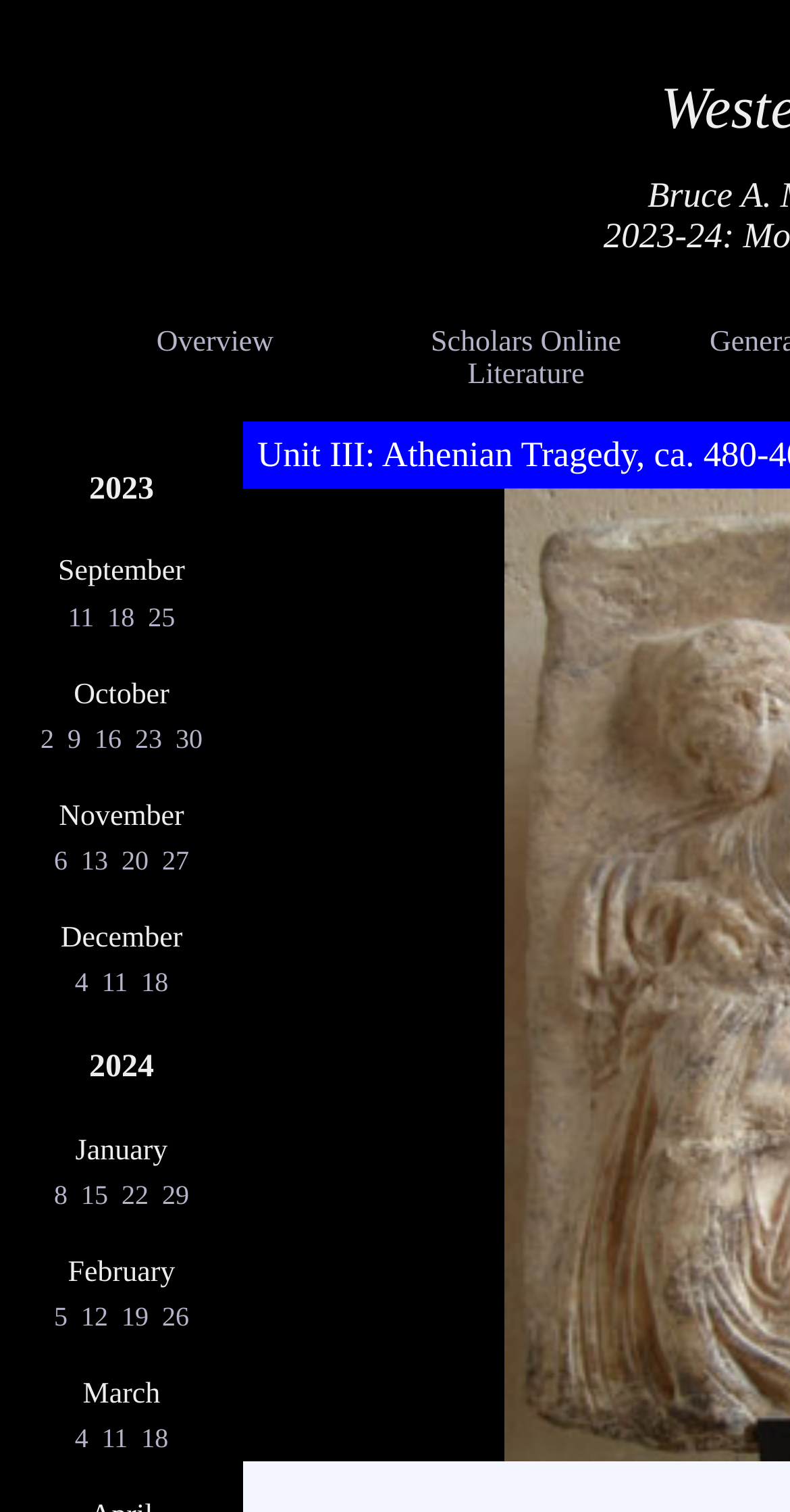Give a one-word or short-phrase answer to the following question: 
How many links are there in the 'Overview' table cell?

1